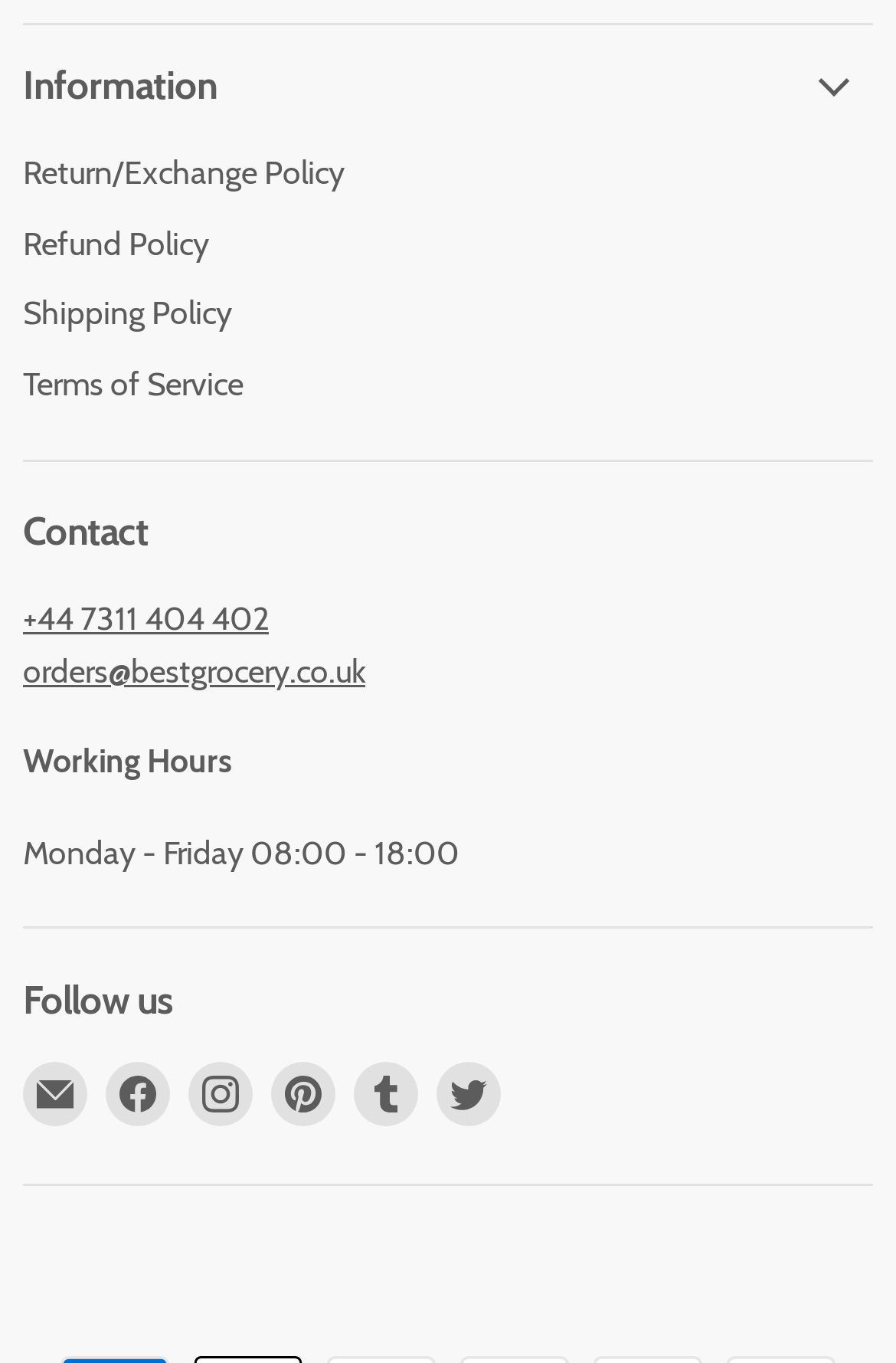Please identify the bounding box coordinates of the element I need to click to follow this instruction: "Find us on Facebook".

[0.118, 0.779, 0.19, 0.826]